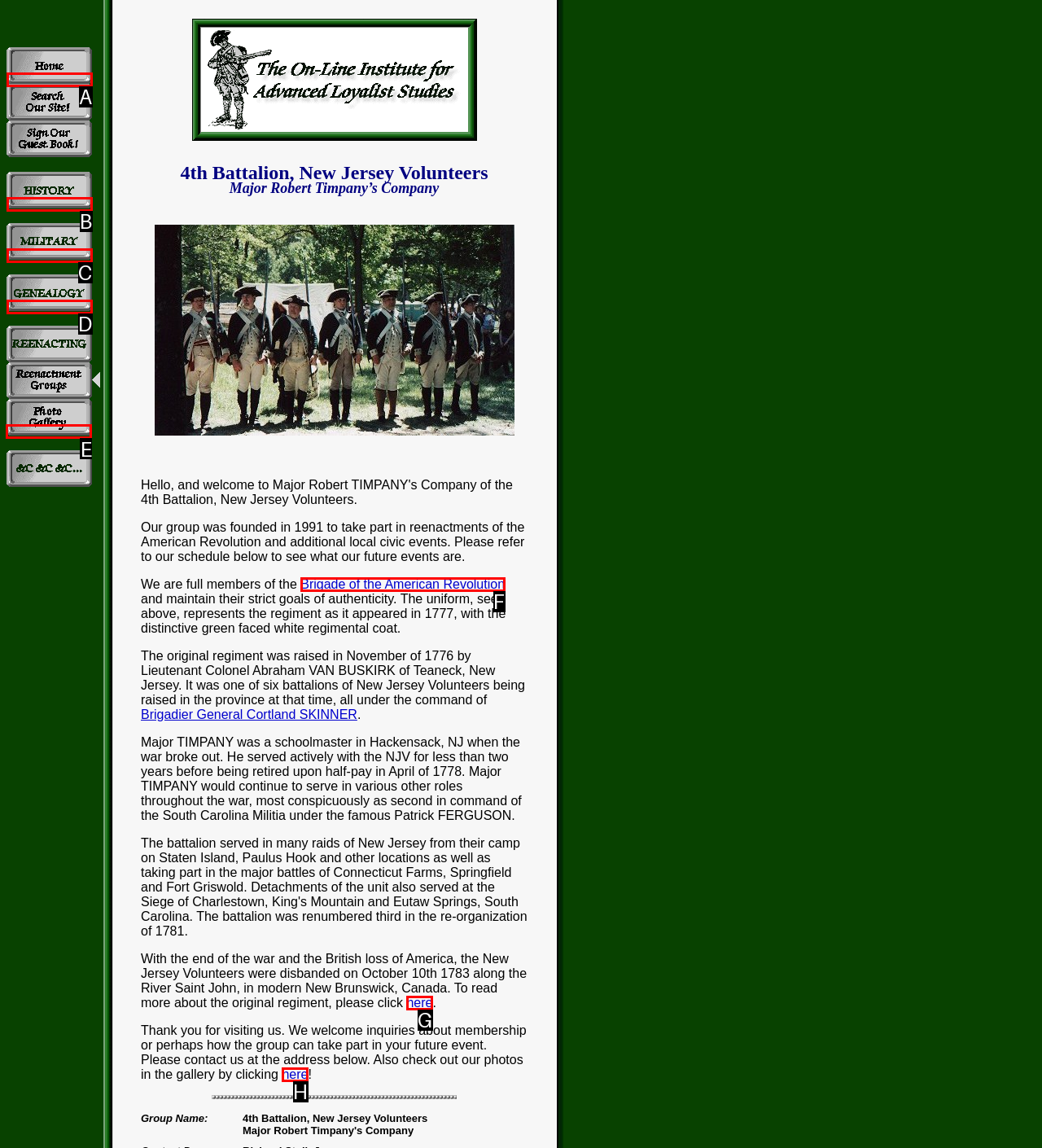Choose the UI element you need to click to carry out the task: View the 'Photo Gallery'.
Respond with the corresponding option's letter.

E